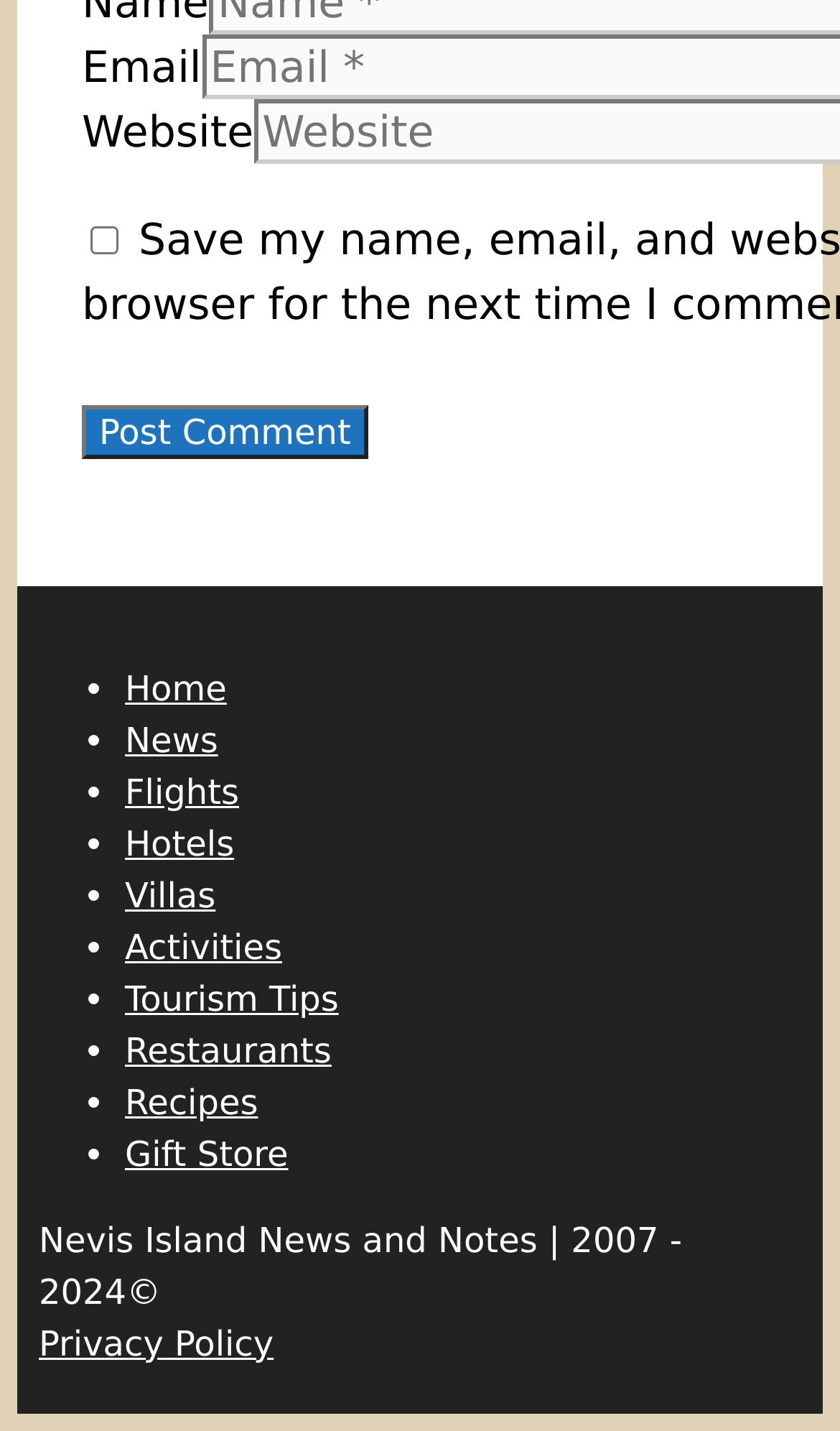Provide a brief response to the question using a single word or phrase: 
What is the purpose of the checkbox?

Save comment info